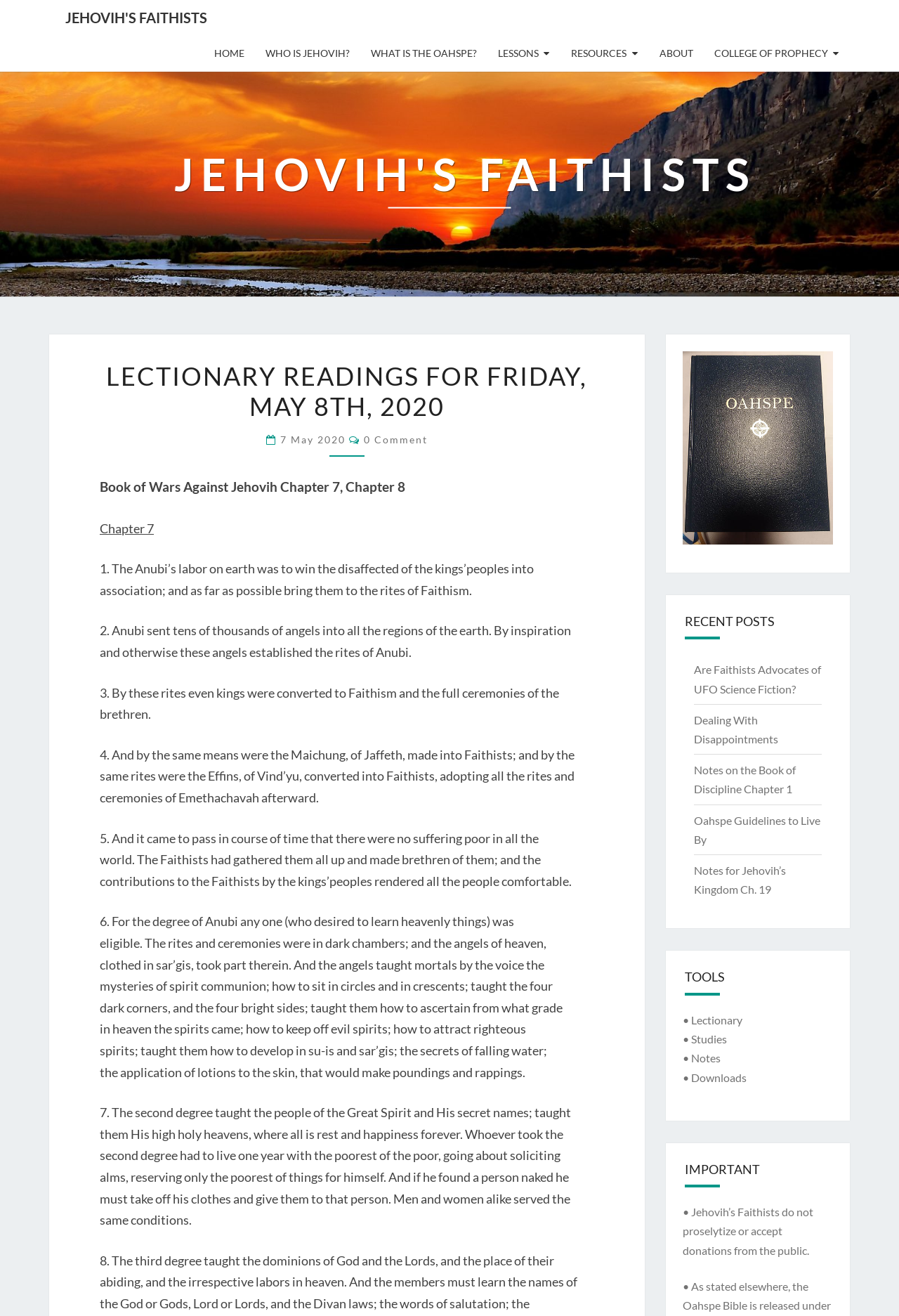Indicate the bounding box coordinates of the element that needs to be clicked to satisfy the following instruction: "Search for a product". The coordinates should be four float numbers between 0 and 1, i.e., [left, top, right, bottom].

None